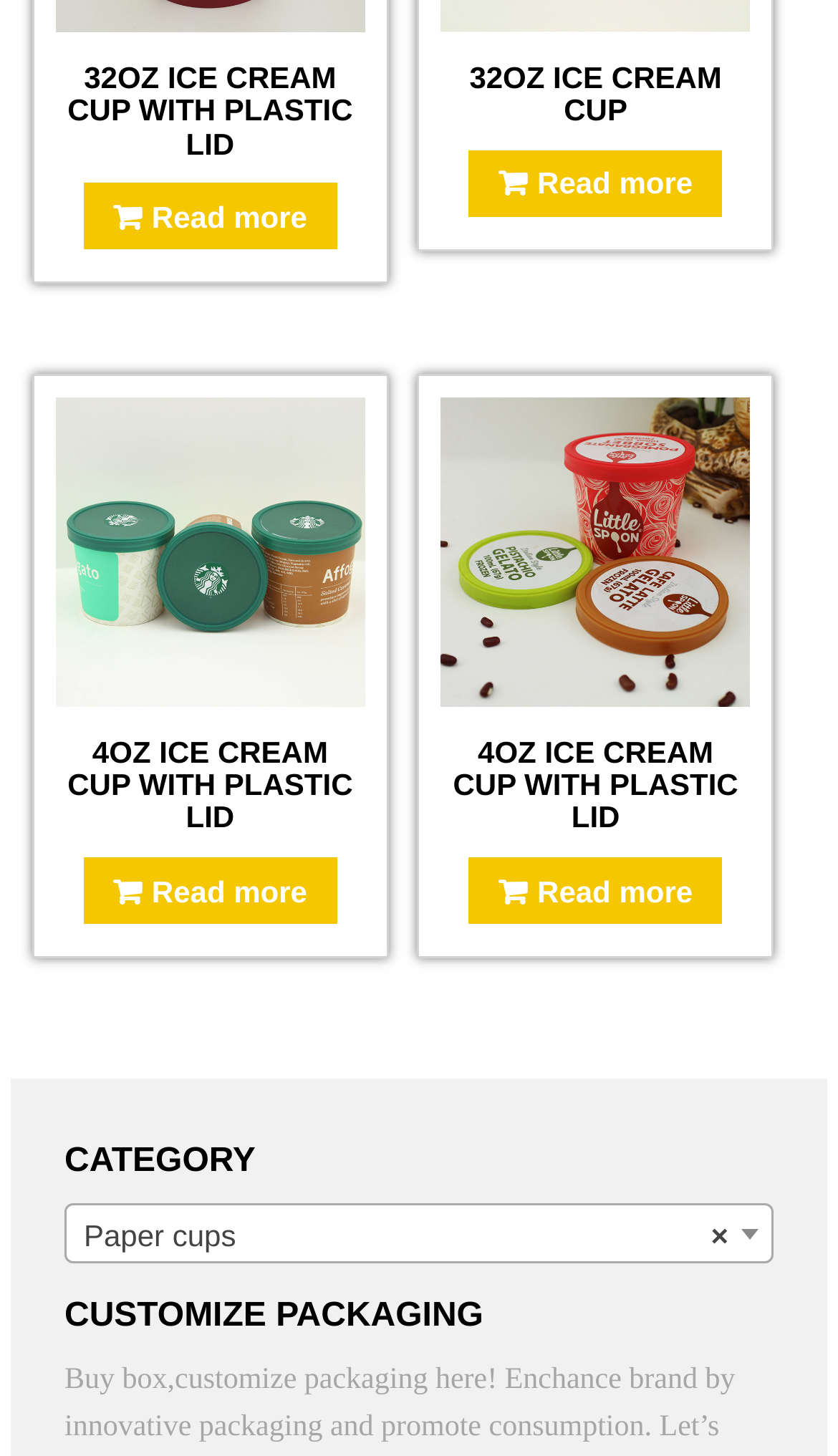What is the product name in the first heading?
Answer the question with a single word or phrase, referring to the image.

32OZ ICE CREAM CUP WITH PLASTIC LID